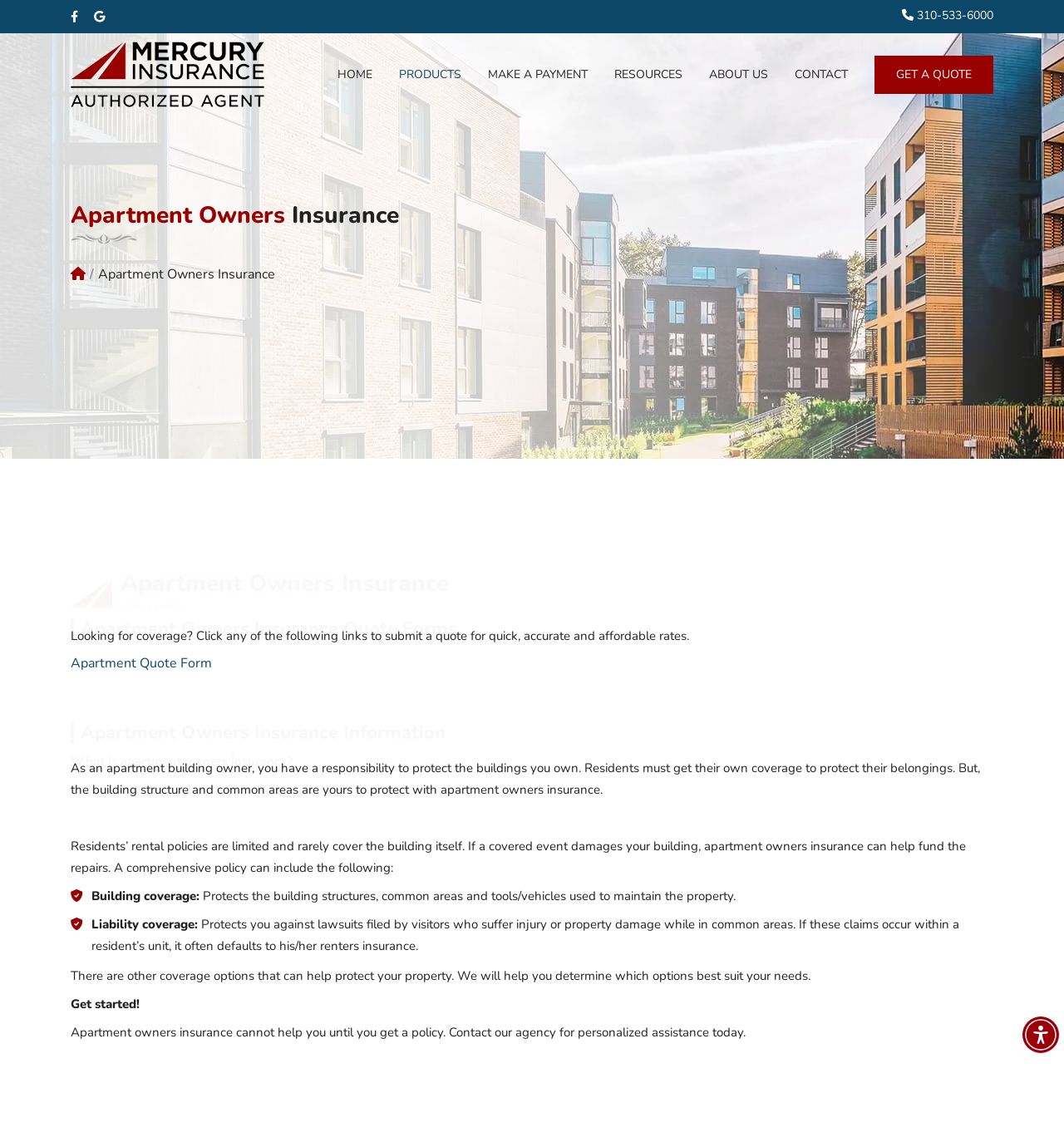What is the main purpose of this webpage?
Please give a detailed and elaborate answer to the question.

Based on the webpage content, it appears that the main purpose of this webpage is to provide information about apartment owners insurance and to encourage users to get a quote for comprehensive coverage. The heading 'Apartment Owners Insurance' and the call-to-action 'GET A QUOTE' button suggest that the webpage is designed to facilitate the process of getting insurance quotes.